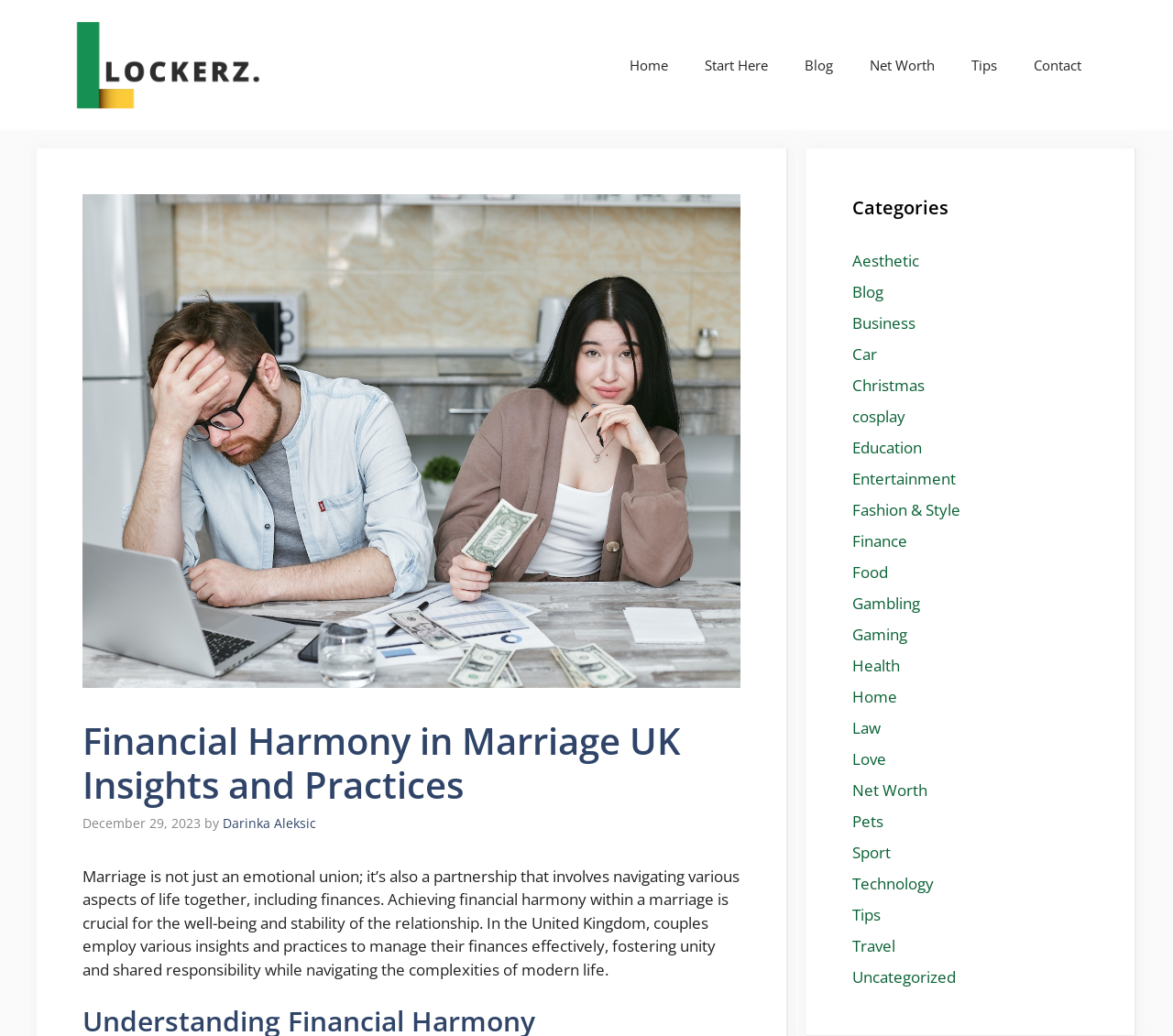Please specify the bounding box coordinates of the clickable section necessary to execute the following command: "Explore the 'Finance' category".

[0.727, 0.512, 0.773, 0.533]